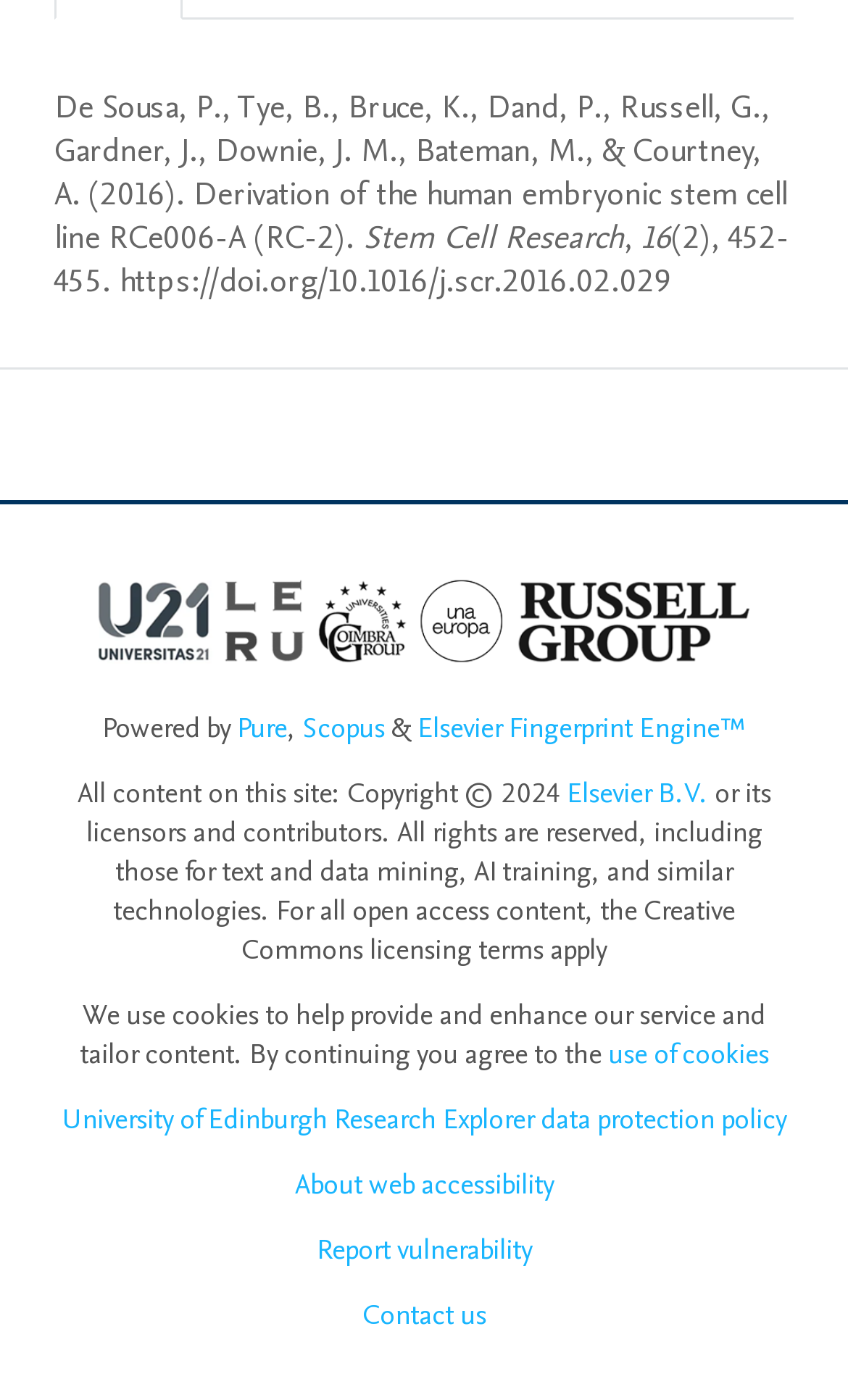Please provide the bounding box coordinates for the UI element as described: "Pure". The coordinates must be four floats between 0 and 1, represented as [left, top, right, bottom].

[0.279, 0.506, 0.338, 0.534]